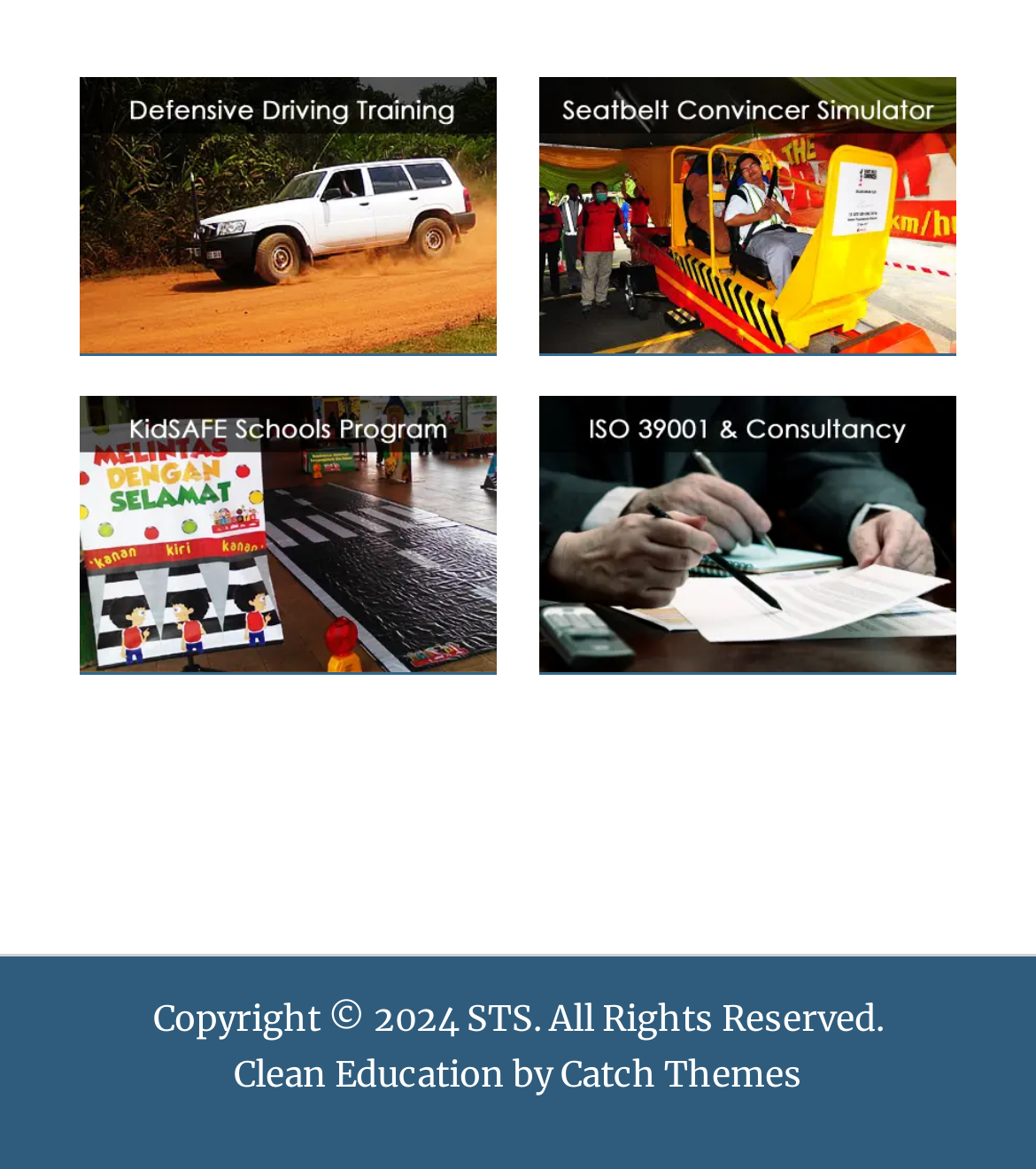Answer the following query with a single word or phrase:
What is the copyright year?

2024